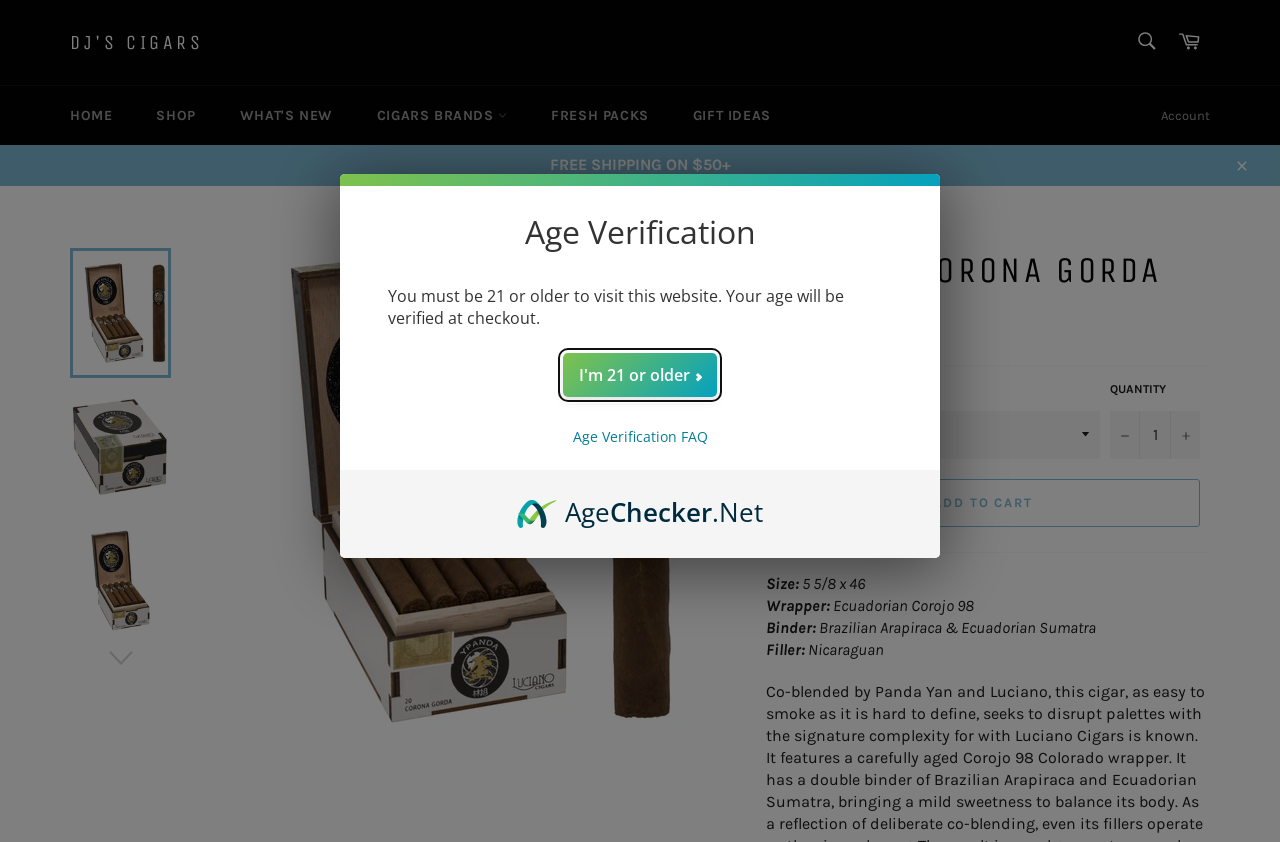What is the purpose of the age verification?
Please interpret the details in the image and answer the question thoroughly.

The purpose of the age verification can be inferred from the StaticText element 'You must be 21 or older to visit this website. Your age will be verified at checkout.' which indicates that the website is restricted to users who are 21 or older.